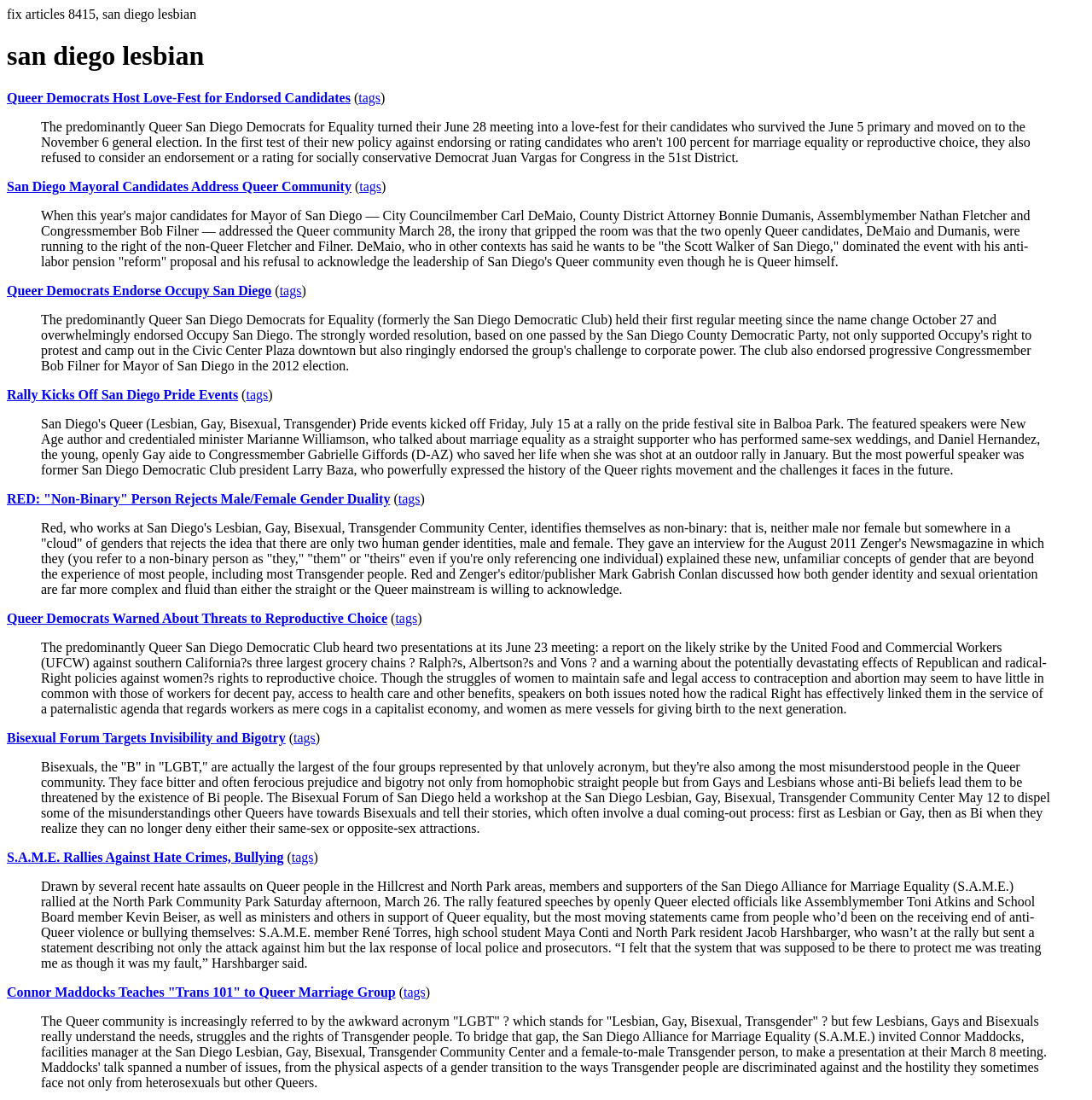Can you specify the bounding box coordinates for the region that should be clicked to fulfill this instruction: "Click on the link 'Bisexual Forum Targets Invisibility and Bigotry'".

[0.006, 0.664, 0.261, 0.677]